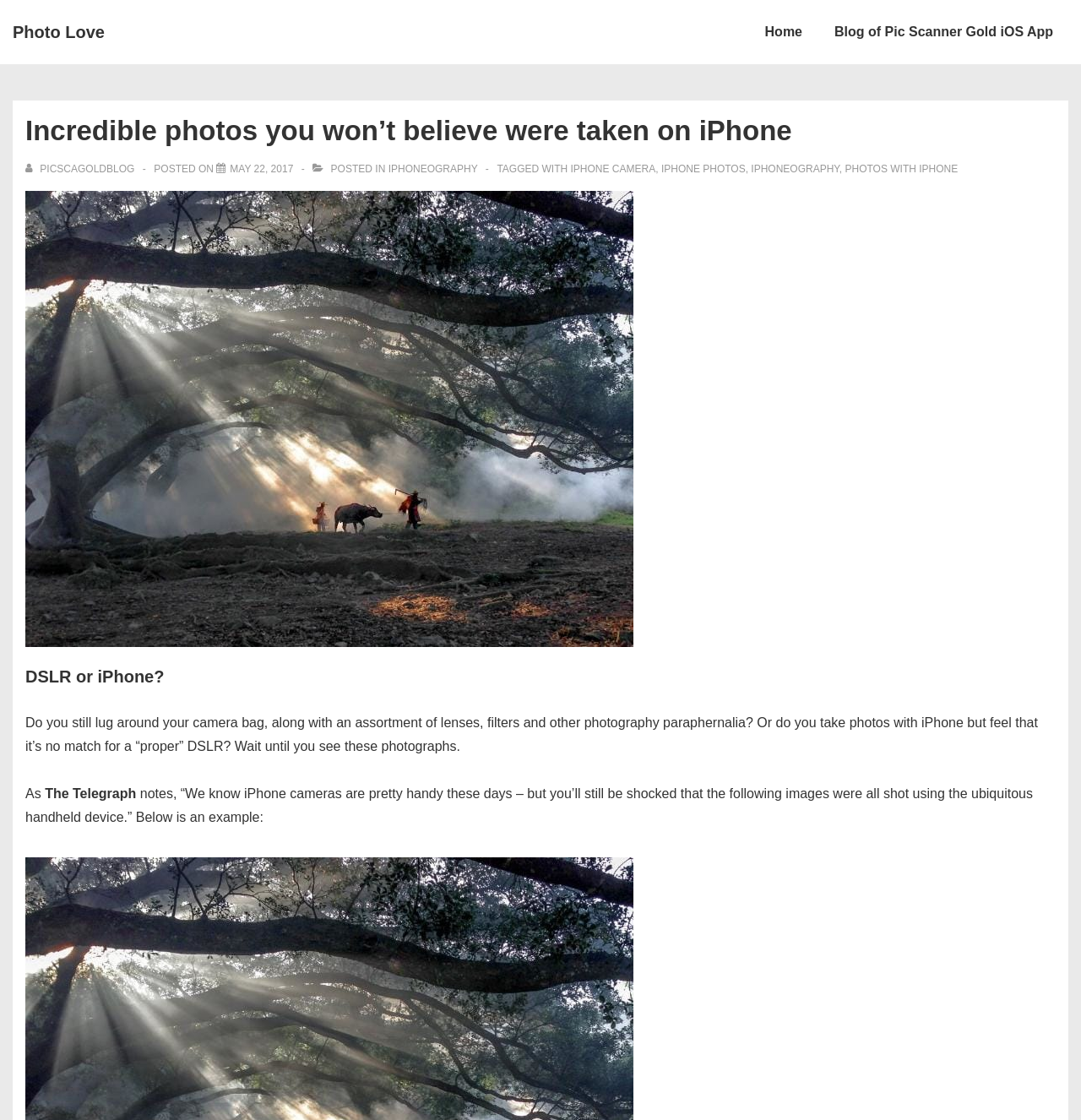What is the title of the blog post?
Based on the screenshot, respond with a single word or phrase.

Incredible photos you won’t believe were taken on iPhone